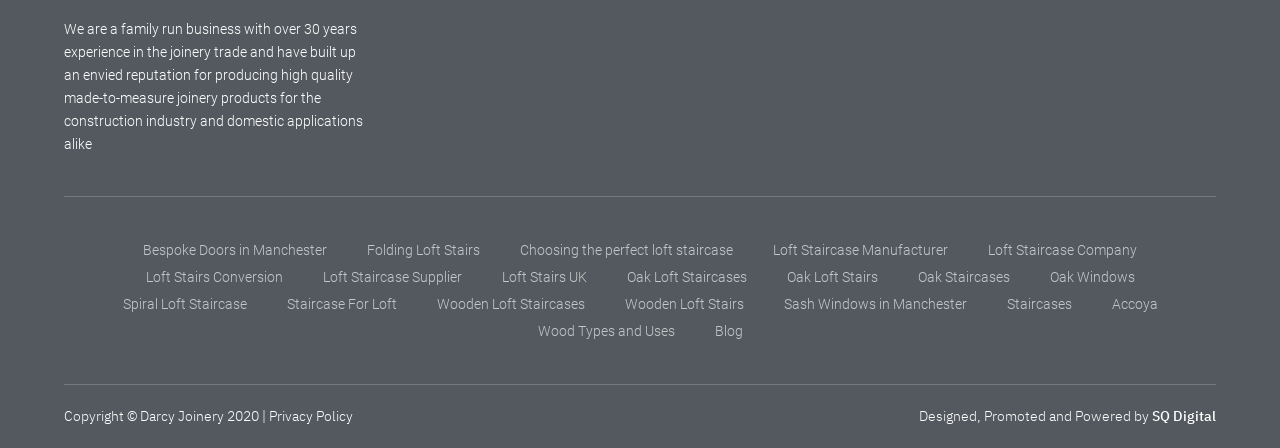Can you find the bounding box coordinates for the element to click on to achieve the instruction: "Read about Choosing the perfect loft staircase"?

[0.391, 0.529, 0.588, 0.589]